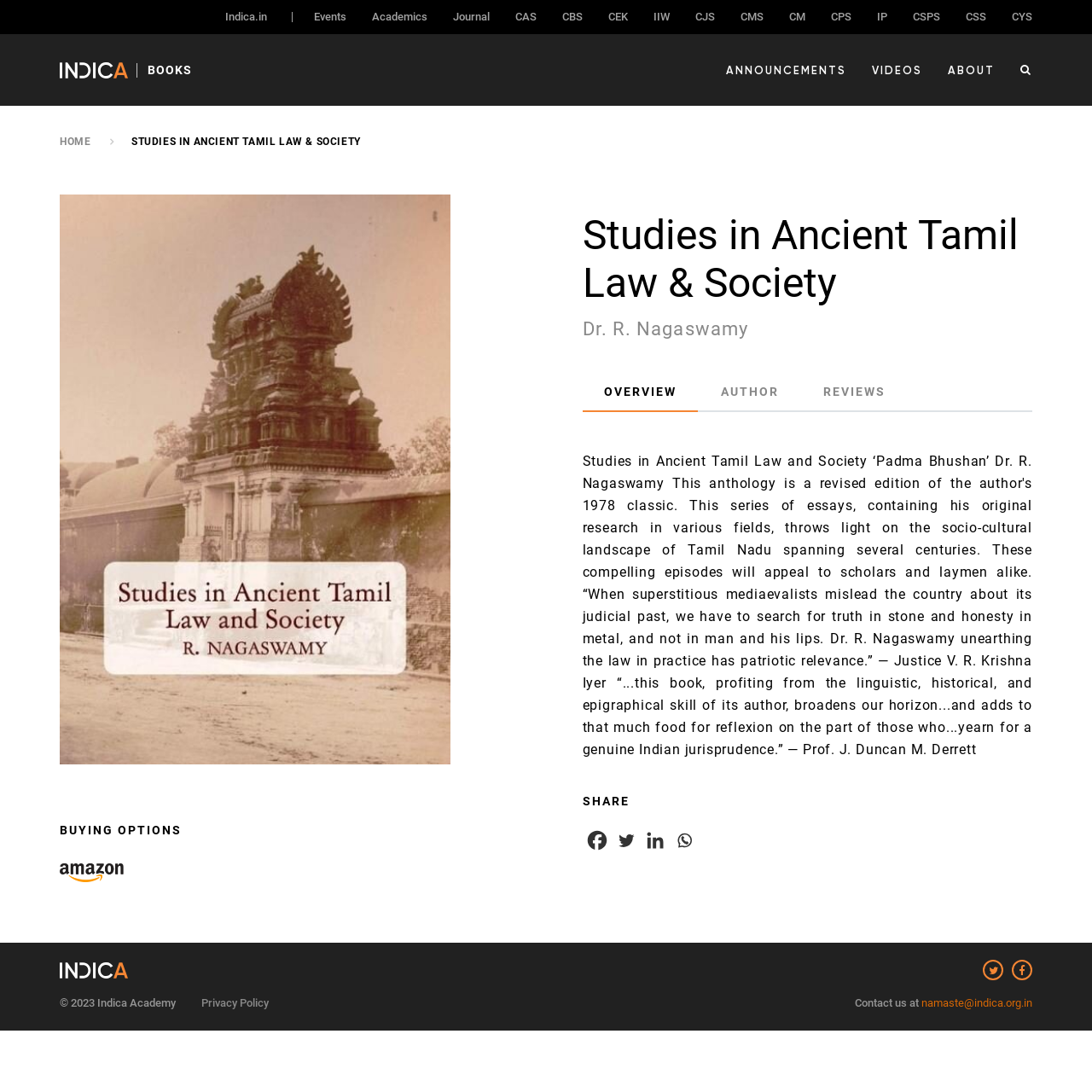Who is the author of the book?
Based on the image, answer the question with as much detail as possible.

The question asks for the author of the book, which can be found in the static text element with the text 'Dr. R. Nagaswamy' located at [0.533, 0.291, 0.685, 0.311]. This element is located below the book title, suggesting that it is the author's name.